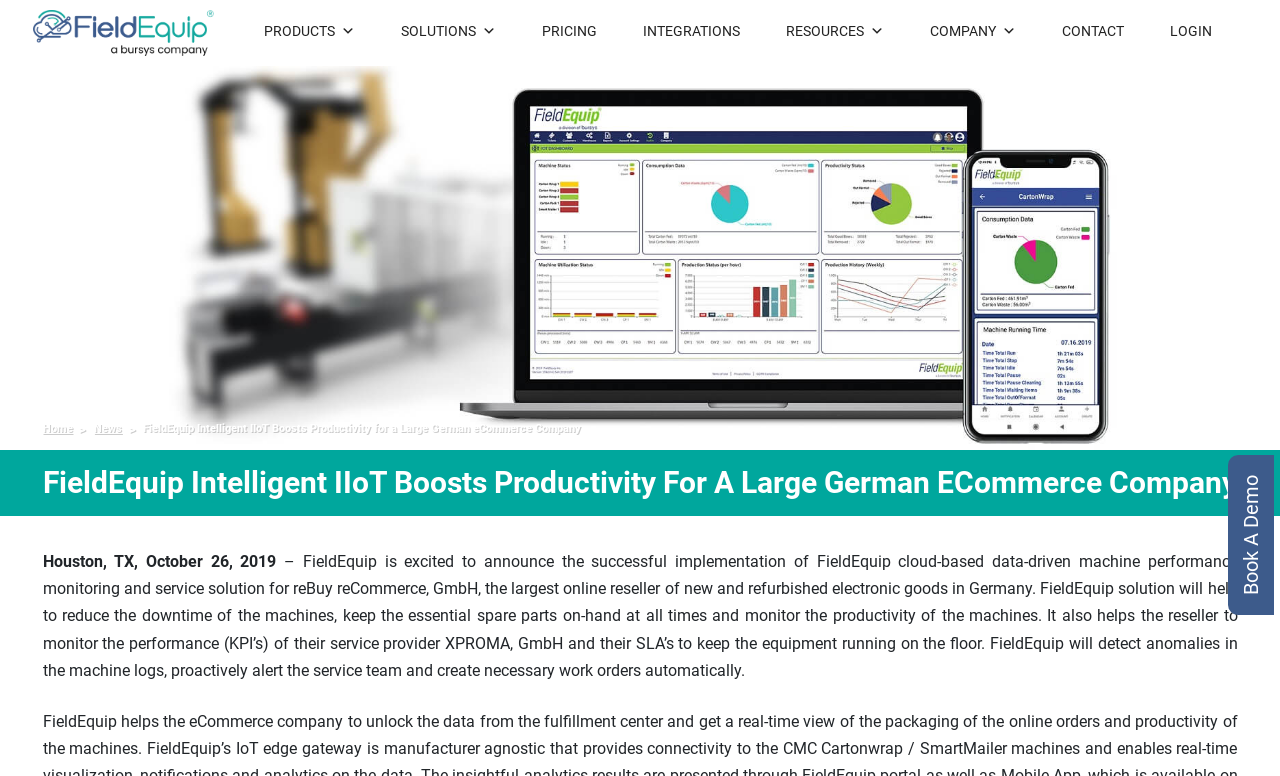Find the bounding box coordinates for the area you need to click to carry out the instruction: "Go to the home page". The coordinates should be four float numbers between 0 and 1, indicated as [left, top, right, bottom].

[0.033, 0.544, 0.057, 0.56]